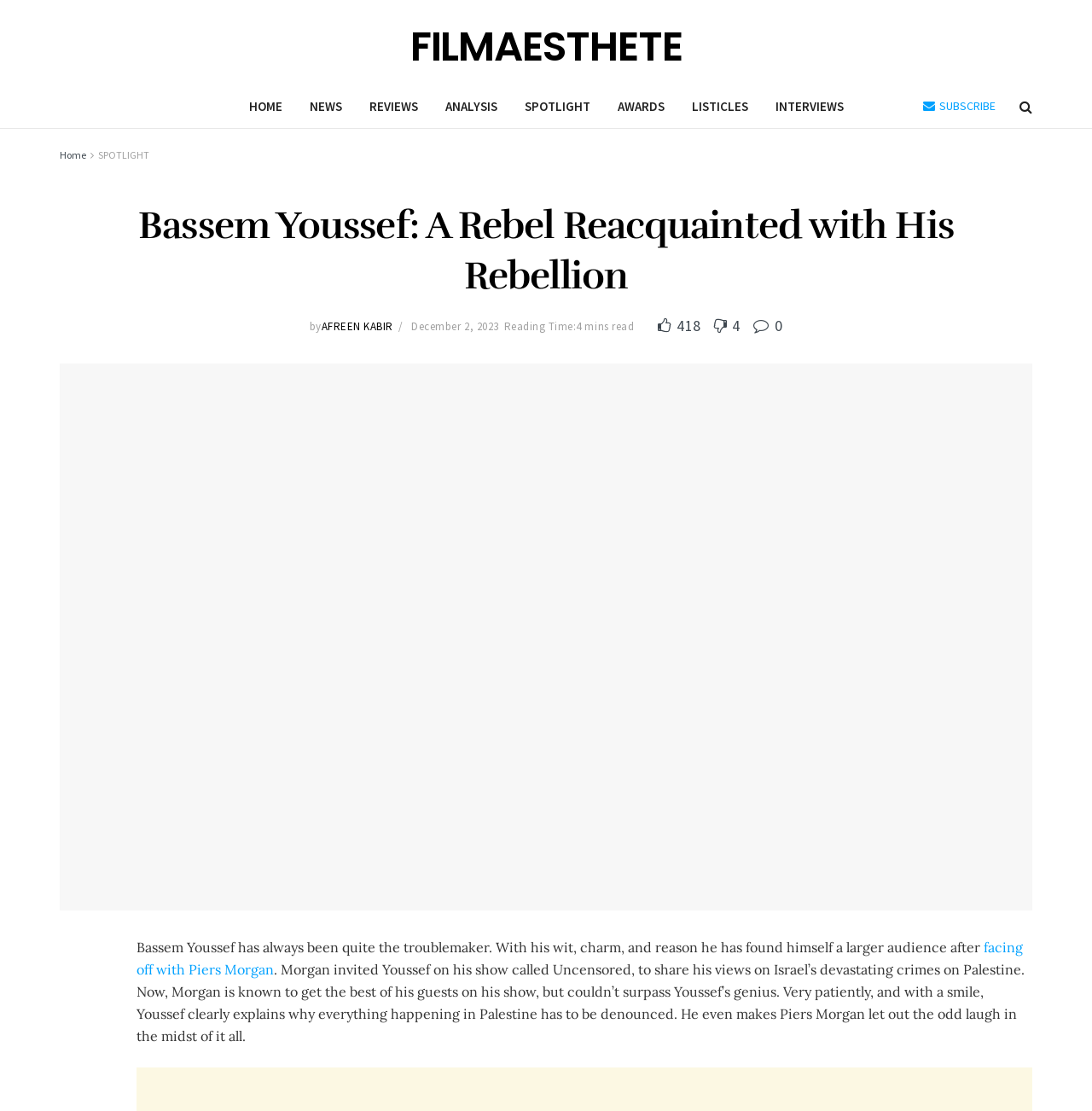Who invited Bassem Youssef on his show?
Answer the question with as much detail as you can, using the image as a reference.

Piers Morgan invited Bassem Youssef on his show called Uncensored, as mentioned in the article.